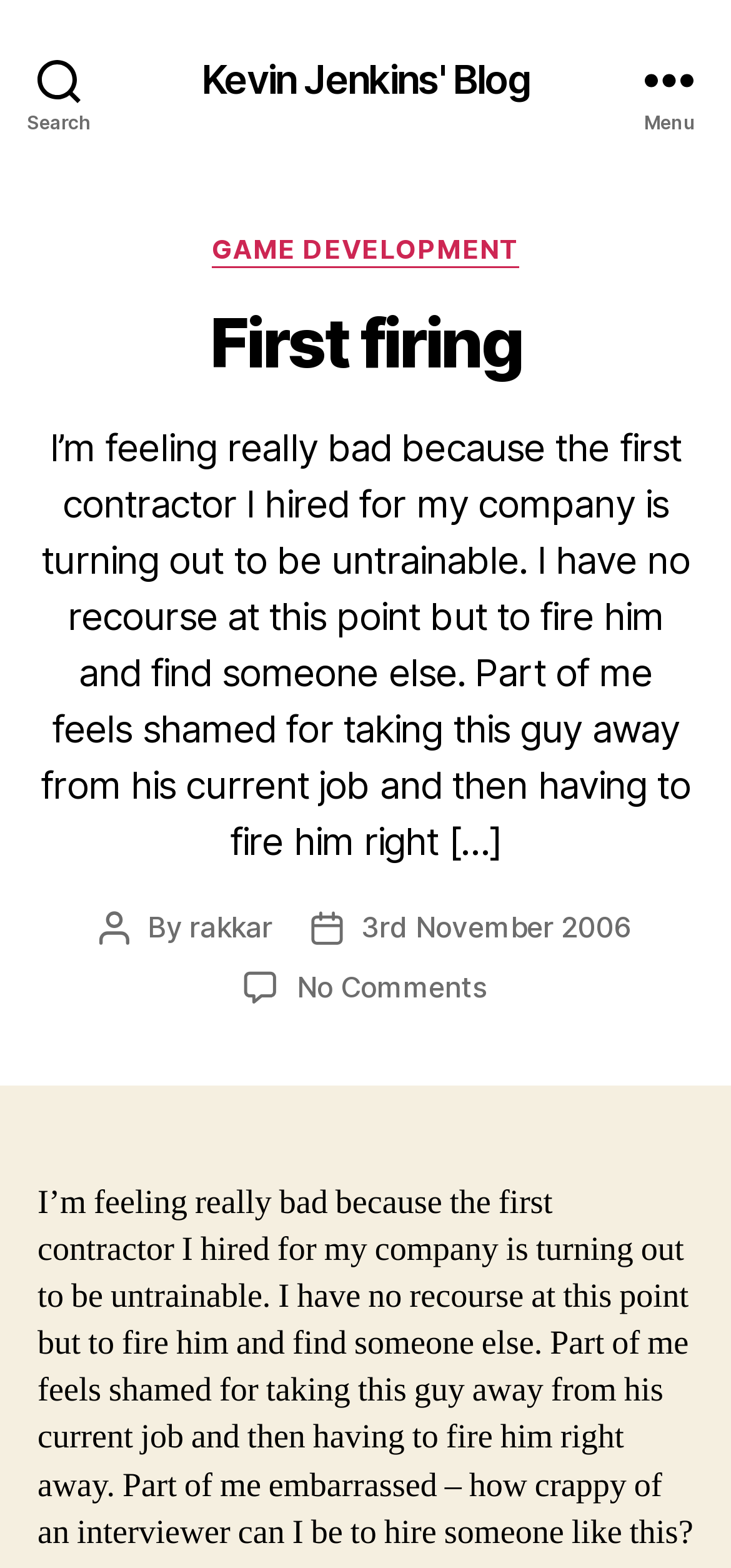What is the date of the blog post?
Deliver a detailed and extensive answer to the question.

The date of the blog post can be found by looking at the 'Post date' section, which is located below the blog post title. It says '3rd November 2006'.